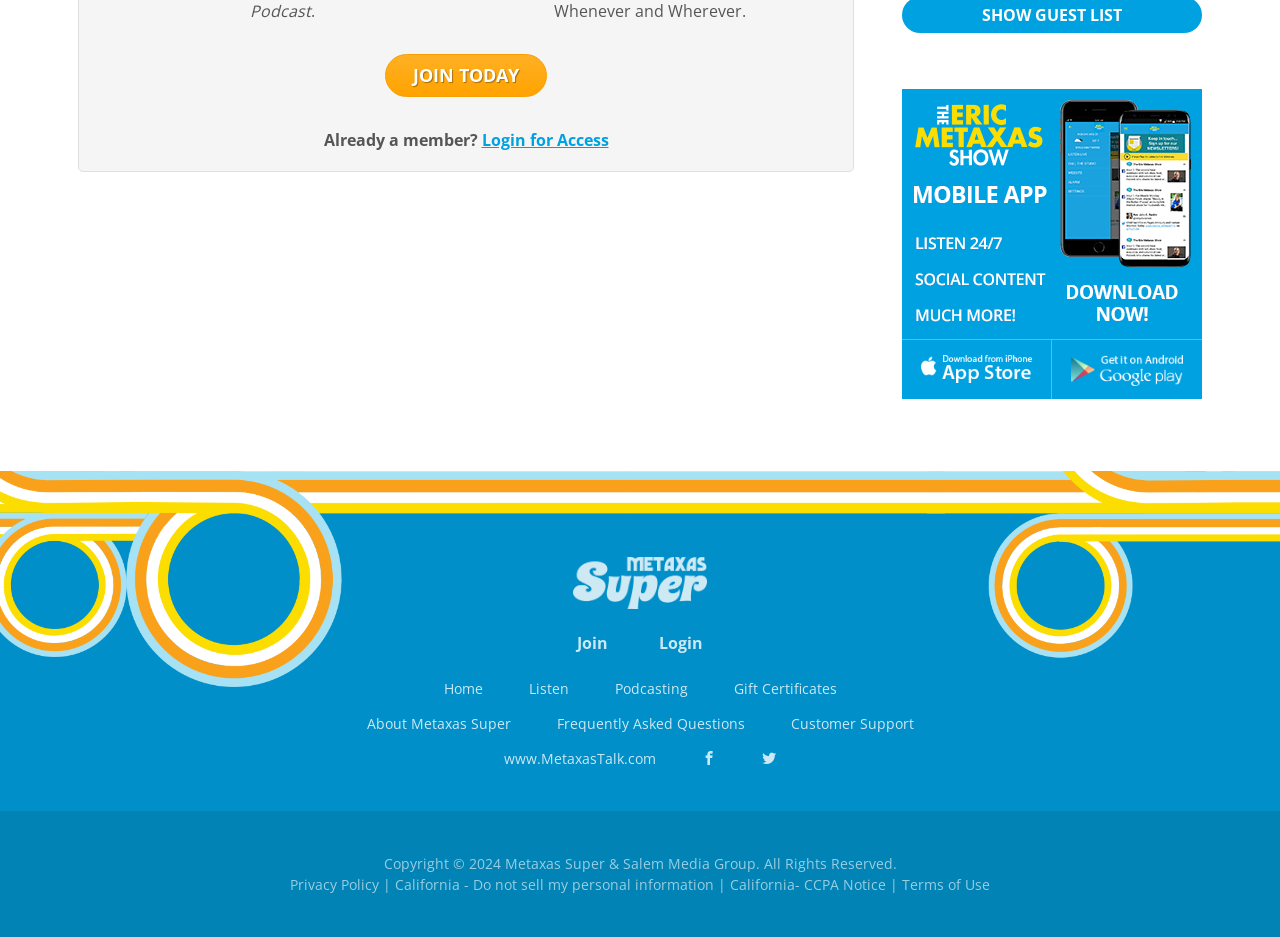Determine the bounding box coordinates (top-left x, top-left y, bottom-right x, bottom-right y) of the UI element described in the following text: alt="Download from Google Play Store"

[0.822, 0.362, 0.939, 0.426]